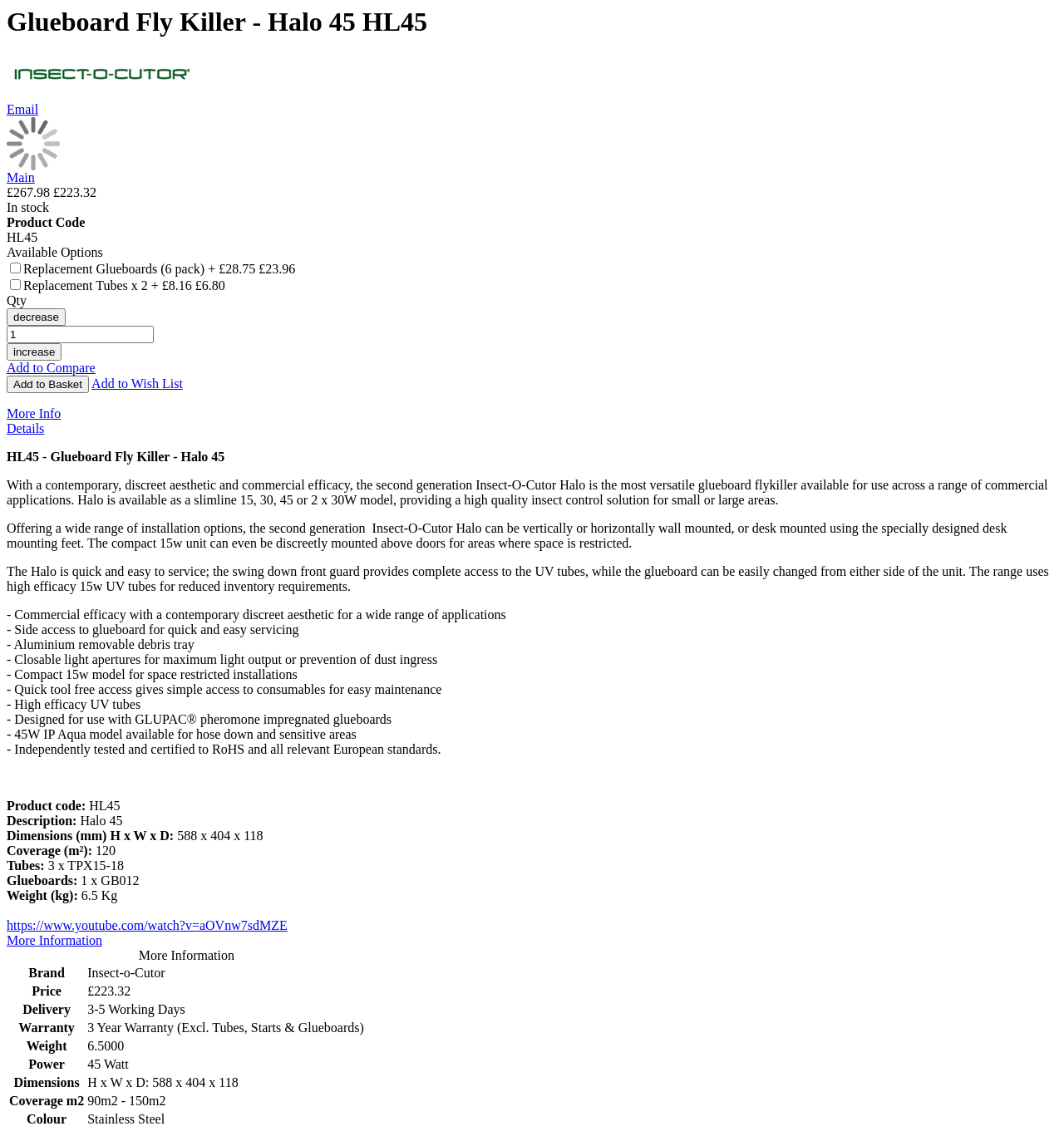Offer a detailed account of what is visible on the webpage.

This webpage is about a product called Glueboard Fly Killer - Halo 45 HL45. At the top, there is a heading with the product name, followed by a link to "Insect-o-Cutor" with an associated image. Below that, there are links to "Email" and "Main", as well as an image labeled "Loading...". 

The main content of the page is divided into sections. The first section displays the product price, £267.98, and a discounted price, £223.32. Below that, there is information about the product's availability, which is "In stock". 

The next section is about the product's options, including replacement glueboards and tubes, with their respective prices. There is also a quantity selector and buttons to decrease or increase the quantity. 

Following that, there are buttons to "Add to Compare", "Add to Basket", and "Add to Wish List". 

The product description is presented in several paragraphs, detailing the features and benefits of the Glueboard Fly Killer - Halo 45 HL45. The text describes the product's design, installation options, and maintenance features. 

Below the product description, there are several bullet points highlighting the product's key features, such as its commercial efficacy, discreet aesthetic, and easy maintenance. 

The page also includes a table with more information about the product, including its brand, price, delivery time, warranty, weight, and power. 

At the bottom of the page, there is a link to a YouTube video and a section with more information about the product.